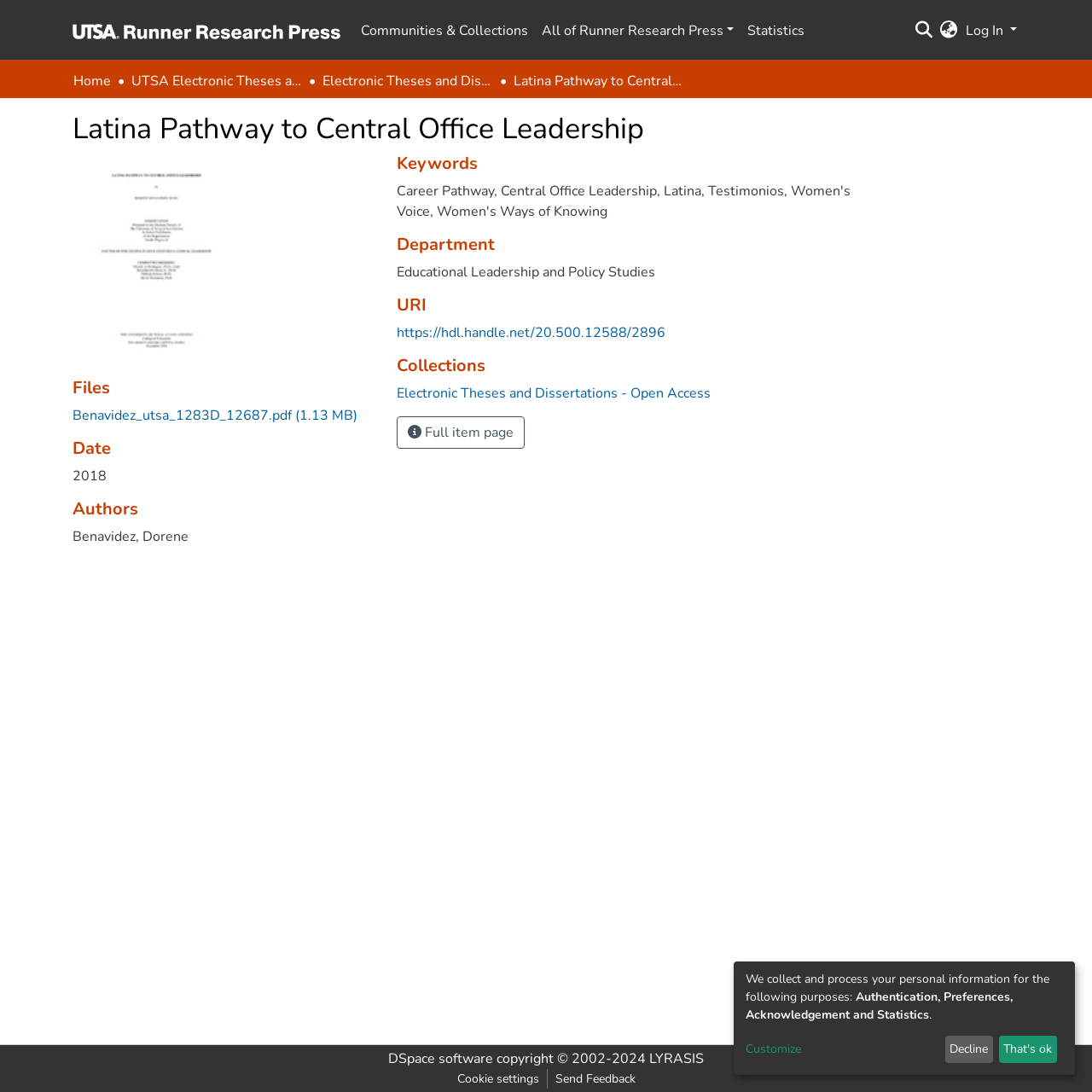What is the URI of the item?
Carefully analyze the image and provide a detailed answer to the question.

I found the answer by looking at the main content area of the webpage, where I saw a heading labeled 'URI' and a link labeled 'https://hdl.handle.net/20.500.12588/2896', which indicates the URI of the item.